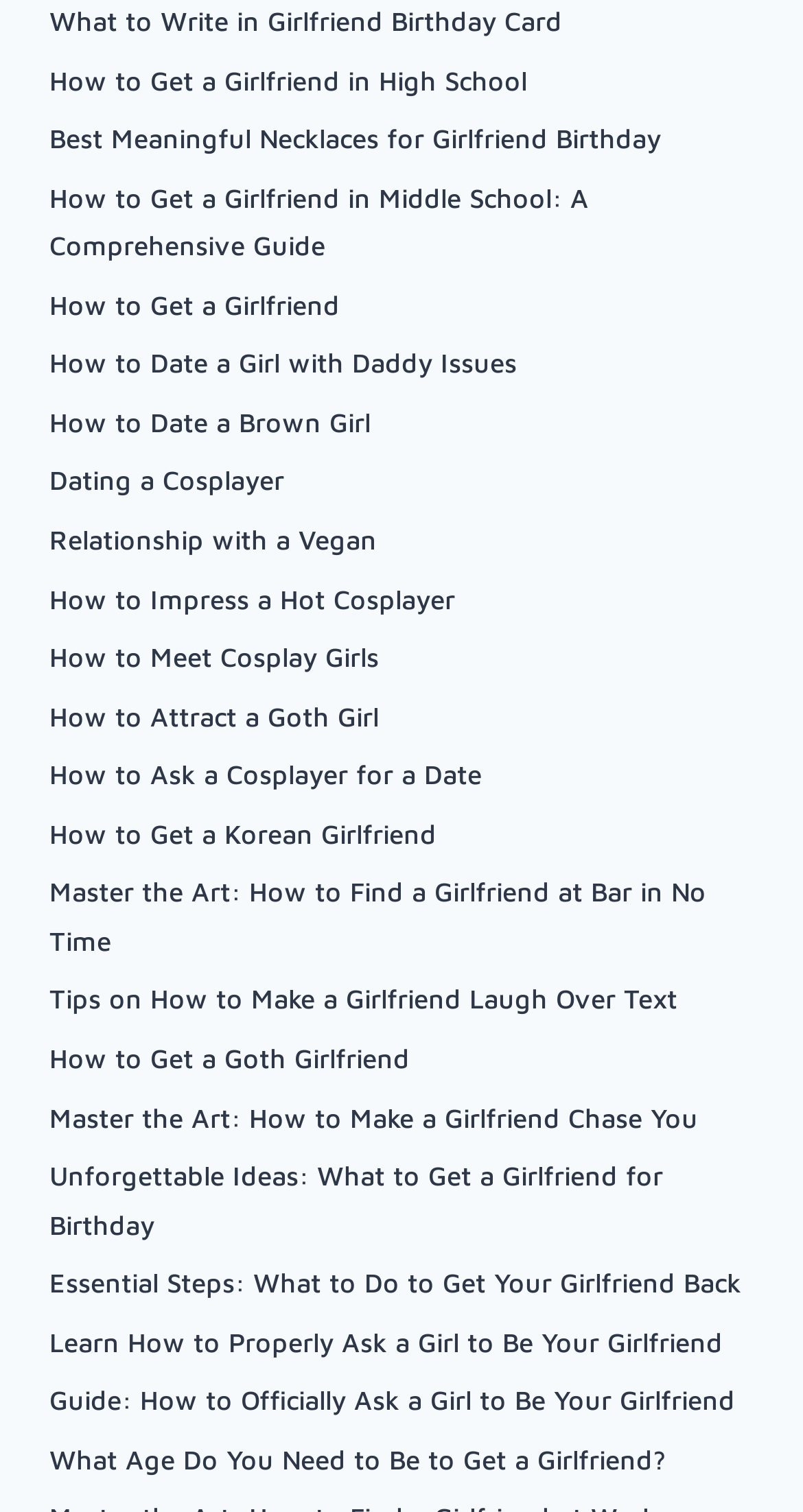Please find the bounding box coordinates of the element that you should click to achieve the following instruction: "Learn how to get a girlfriend in high school". The coordinates should be presented as four float numbers between 0 and 1: [left, top, right, bottom].

[0.062, 0.042, 0.656, 0.063]